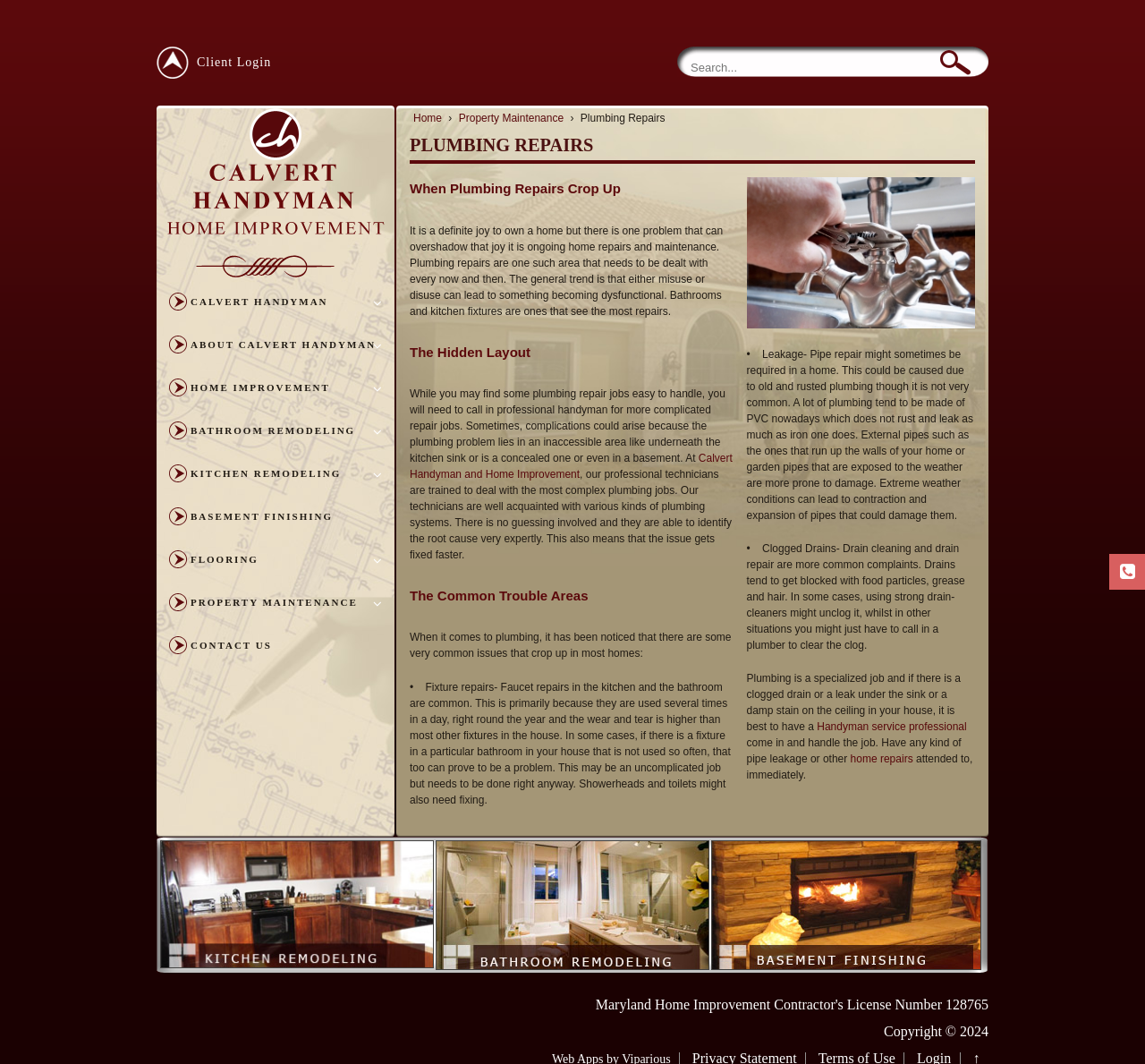Locate the bounding box coordinates of the item that should be clicked to fulfill the instruction: "Search for something".

[0.591, 0.047, 0.863, 0.075]